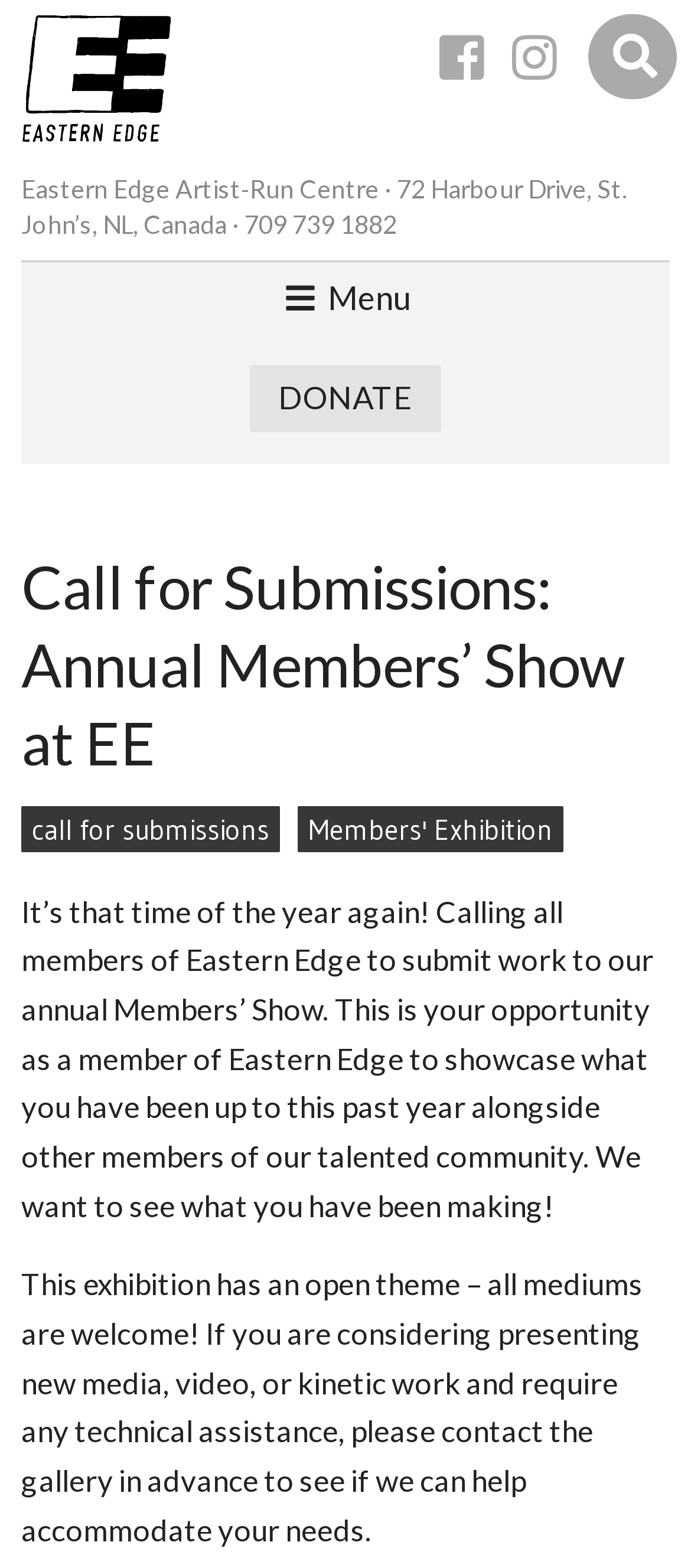Provide a thorough description of this webpage.

The webpage is about the Eastern Edge Artist-Run Centre, located in St. John's, Newfoundland & Labrador, Canada. At the top left, there is a link to the homepage. Below it, the centre's address, phone number, and a brief description are displayed. 

On the top right, there is a search box with a search button next to it. Below the search box, there are social media links to the centre's Facebook and Instagram pages. 

A menu button is located in the middle of the top section. To the left of the menu button, there is a "DONATE" link. 

The main content of the webpage is about a call for submissions for the annual Members' Show at the Eastern Edge Gallery. The title "Call for Submissions: Annual Members’ Show at EE" is prominently displayed. Below the title, there are two links: "call for submissions" and "Members' Exhibition". 

The webpage then describes the call for submissions, stating that it is an opportunity for members of Eastern Edge to showcase their work alongside other members of the community. The exhibition has an open theme, and all mediums are welcome. There is also a note about technical assistance for new media, video, or kinetic work.